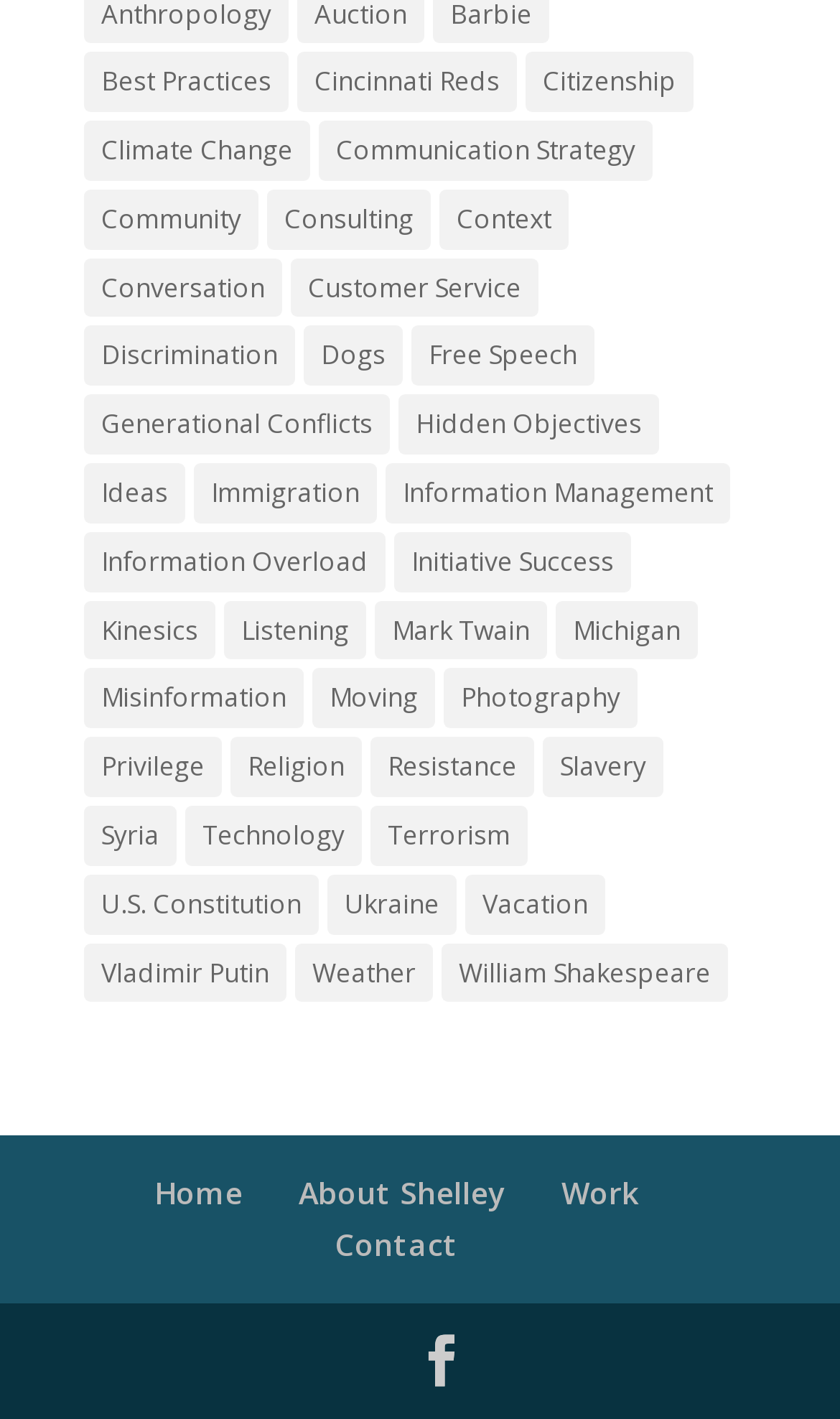Please provide the bounding box coordinates for the element that needs to be clicked to perform the instruction: "Click on Best Practices". The coordinates must consist of four float numbers between 0 and 1, formatted as [left, top, right, bottom].

[0.1, 0.037, 0.344, 0.079]